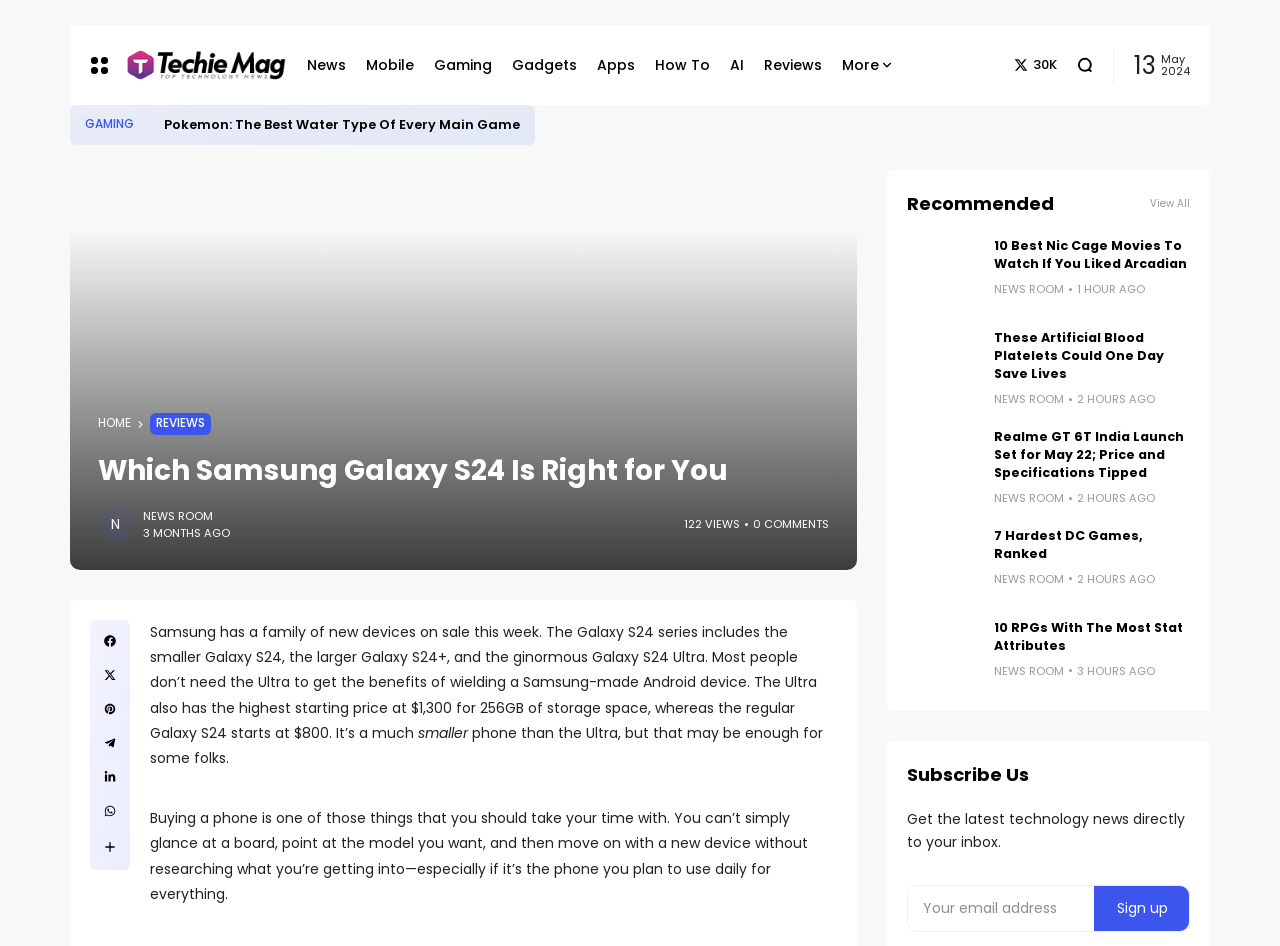Please find and report the bounding box coordinates of the element to click in order to perform the following action: "Read the article 'Pokemon: The Best Water Type Of Every Main Game'". The coordinates should be expressed as four float numbers between 0 and 1, in the format [left, top, right, bottom].

[0.109, 0.122, 0.124, 0.143]